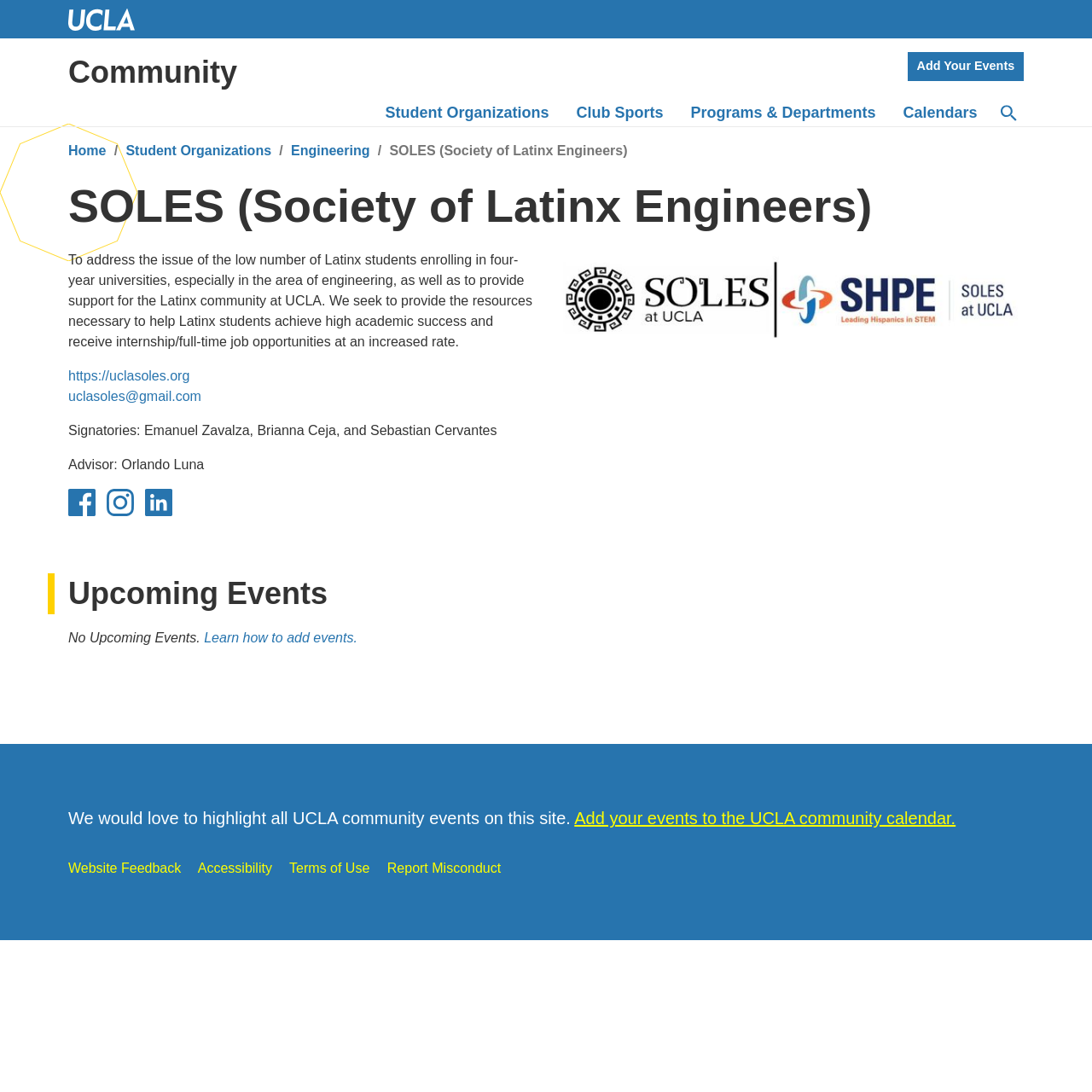Can you specify the bounding box coordinates for the region that should be clicked to fulfill this instruction: "Check the 'SOLES (Society of Latinx Engineers) Facebook' social link".

[0.062, 0.448, 0.088, 0.488]